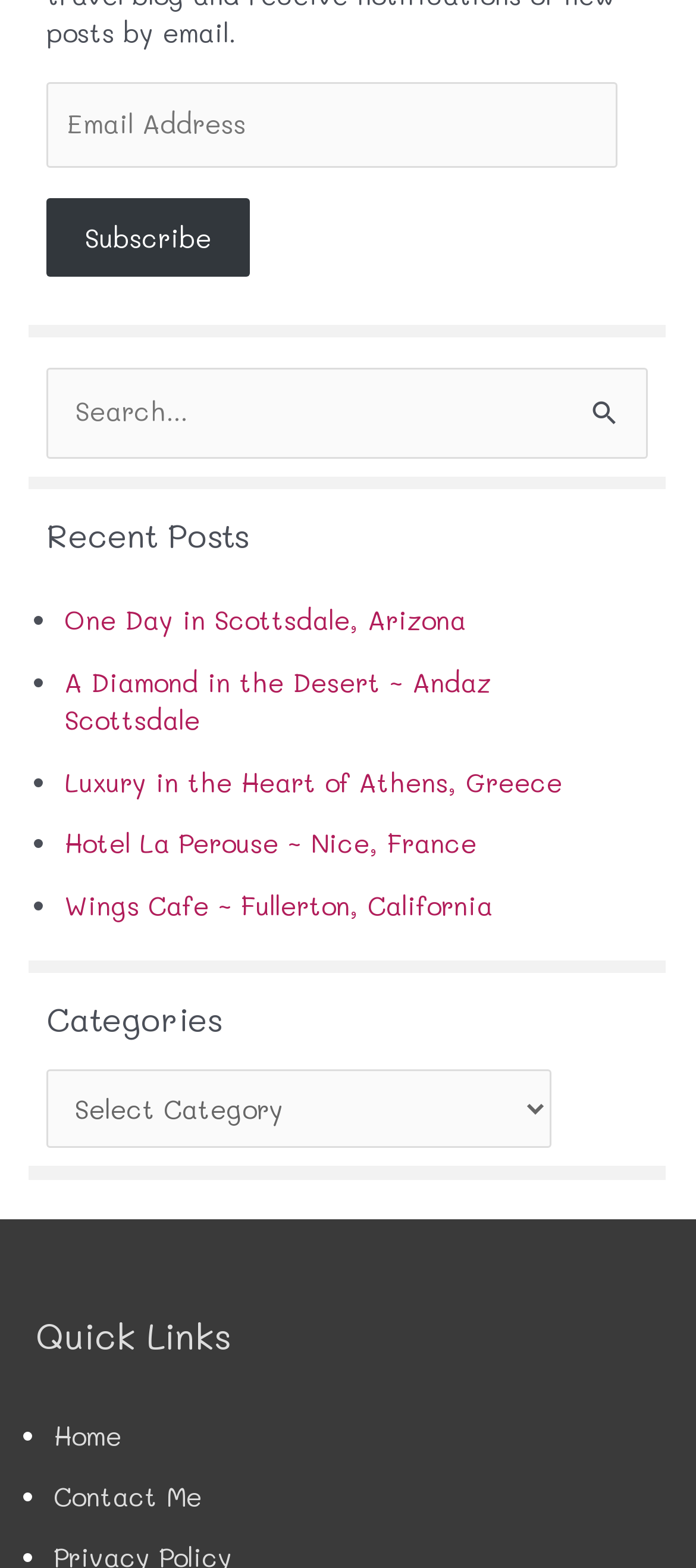What is the link 'Contact Me' used for?
We need a detailed and meticulous answer to the question.

The link 'Contact Me' is likely used to contact the author or owner of the website, possibly for inquiries, feedback, or other purposes.